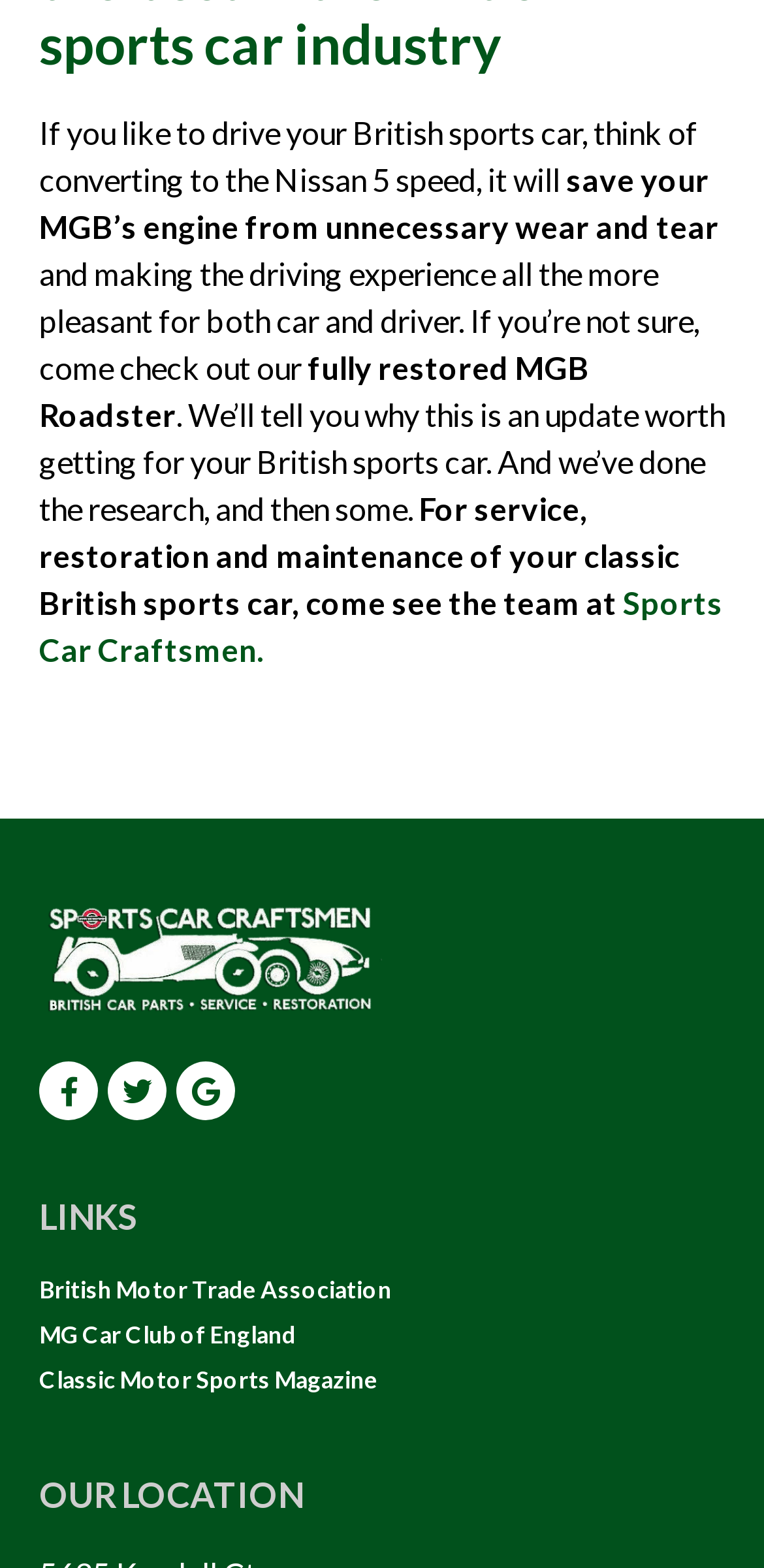What is the location-related information on this webpage?
Please provide a comprehensive answer based on the contents of the image.

The webpage has a section titled 'OUR LOCATION', but it does not provide specific location details. It only indicates that location-related information is available.